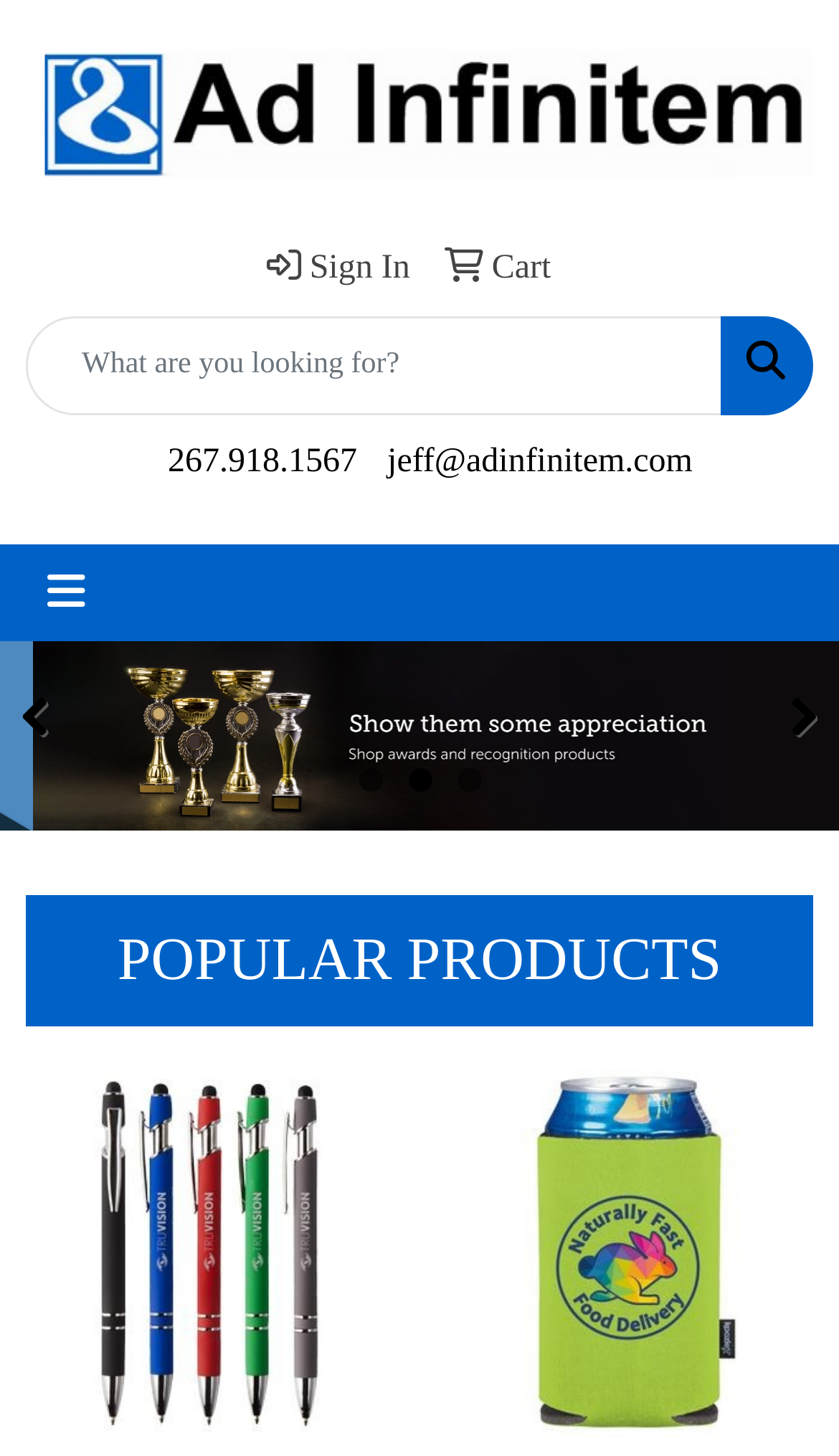Provide a brief response to the question below using a single word or phrase: 
What is the logo of Ad Infinitem?

Ad Infinitem